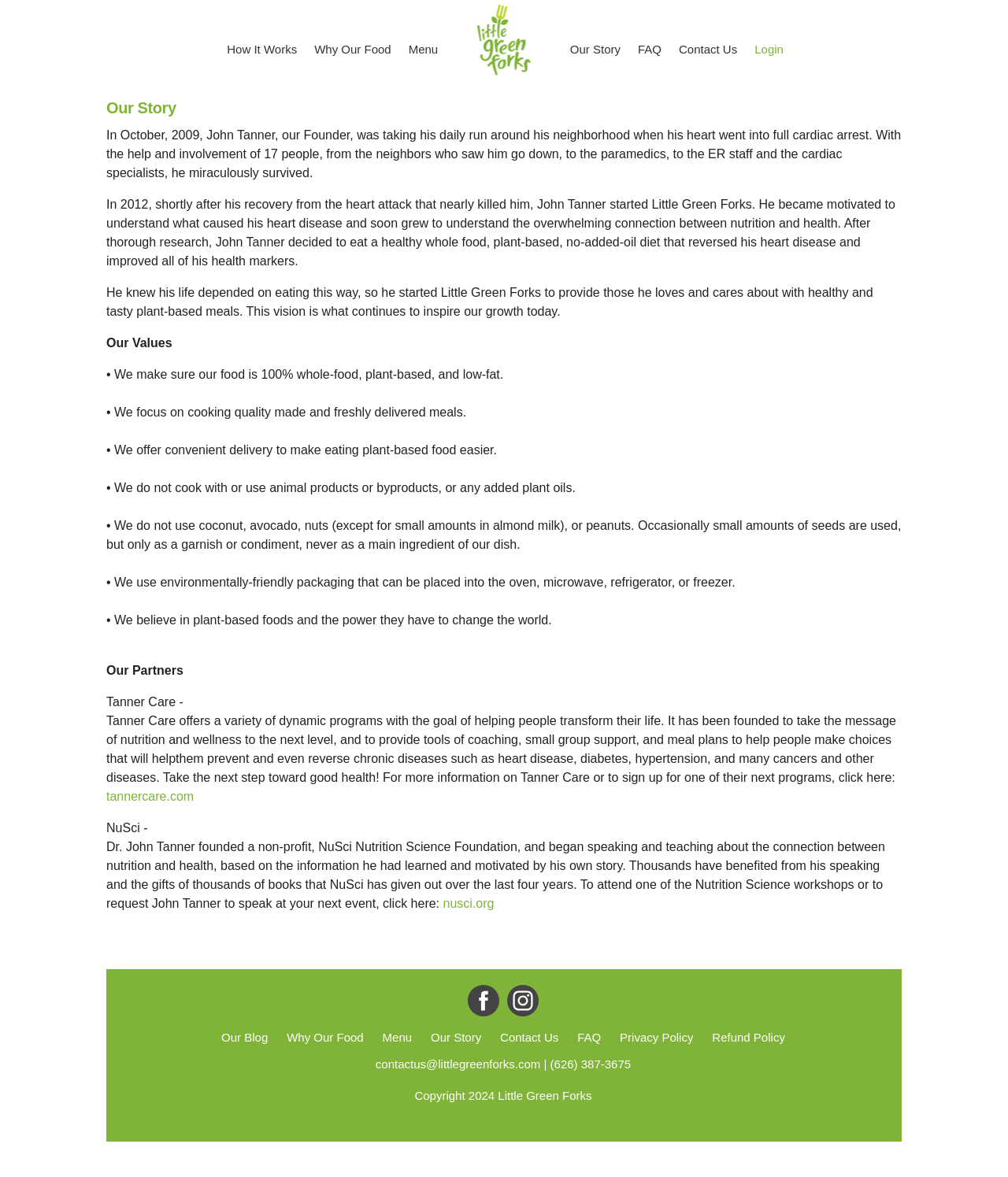Find the bounding box coordinates for the HTML element described in this sentence: "Our Story". Provide the coordinates as four float numbers between 0 and 1, in the format [left, top, right, bottom].

[0.427, 0.874, 0.477, 0.89]